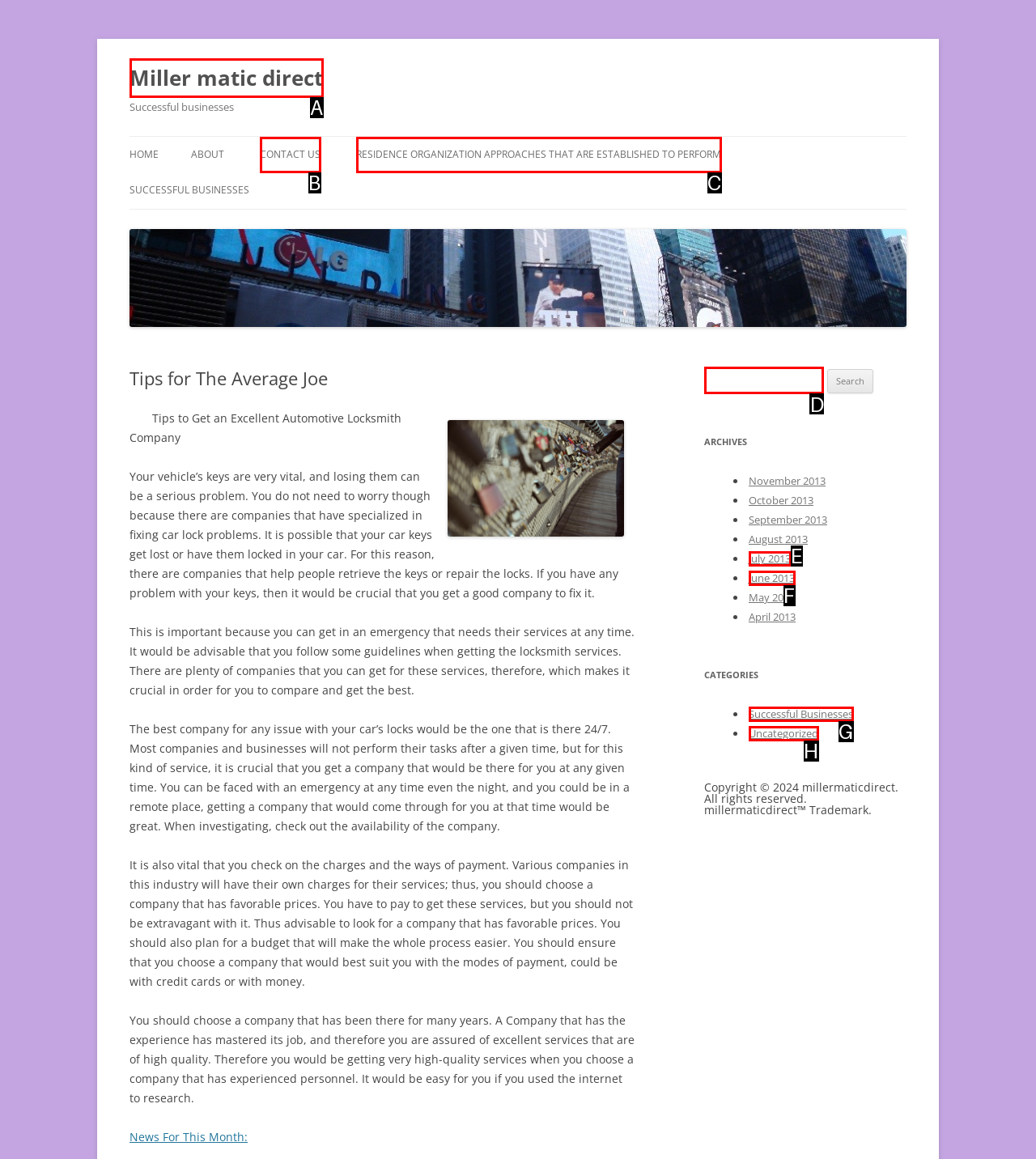Choose the letter that corresponds to the correct button to accomplish the task: Search for something
Reply with the letter of the correct selection only.

D